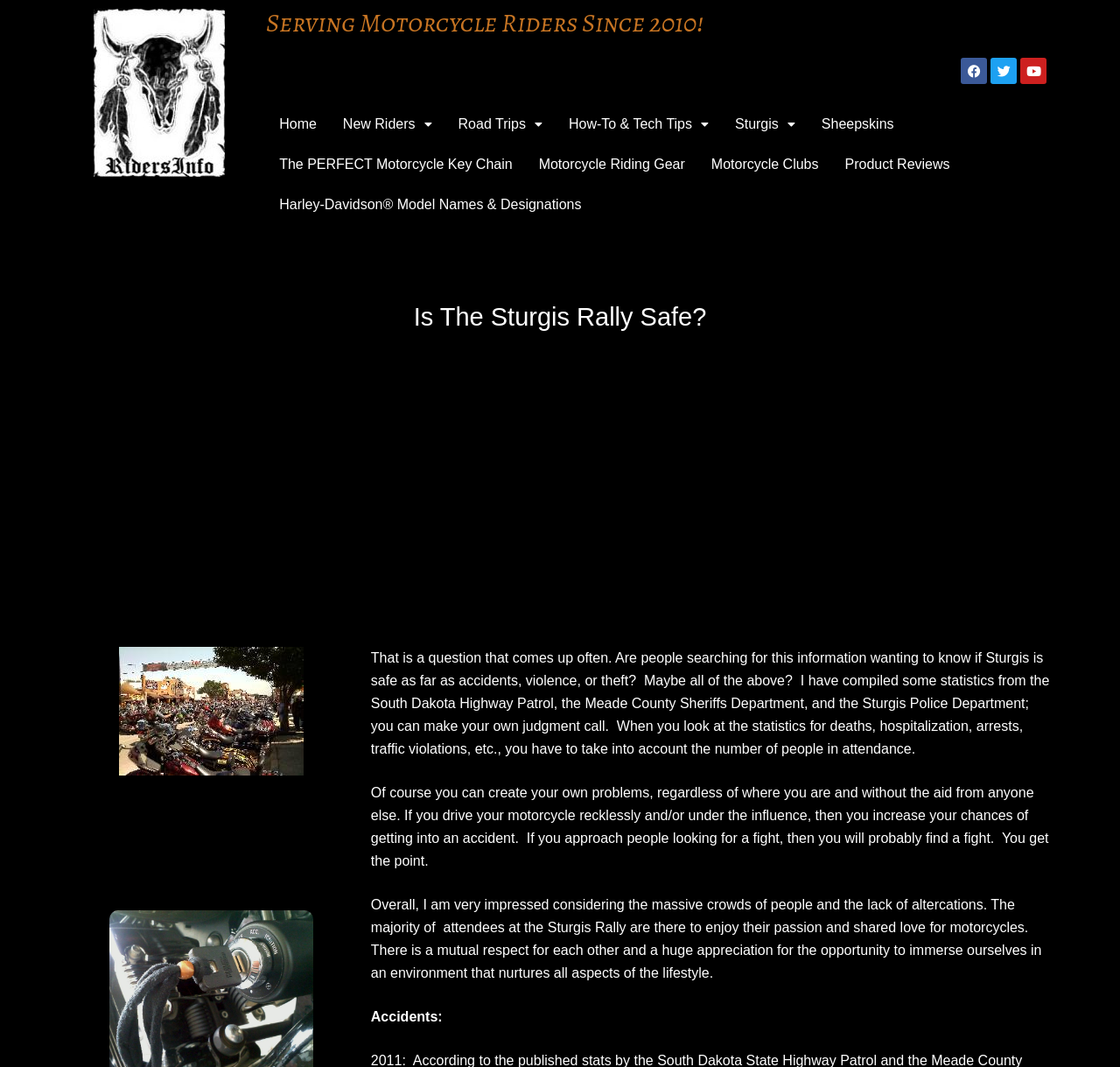What is the purpose of the statistics provided?
Based on the screenshot, answer the question with a single word or phrase.

To make a judgment call